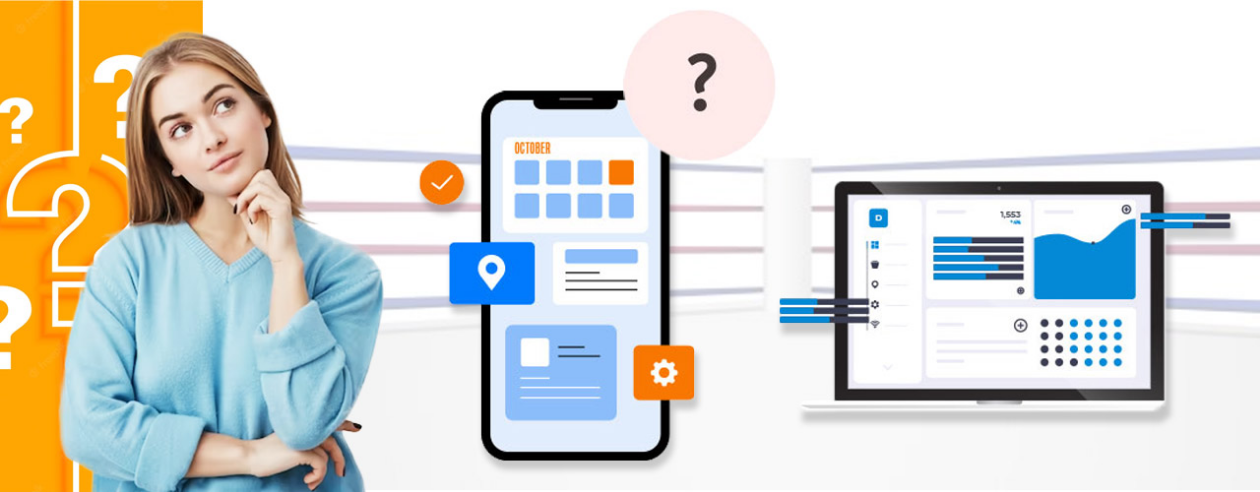Detail everything you observe in the image.

The image depicts a thoughtful woman dressed in a light blue sweater, pondering over the choice between mobile applications and websites for business solutions. To her left, question marks imply confusion or uncertainty regarding the decision. On the right, a smartphone displays a user interface featuring various options and a calendar marked for October, suggesting functionality and organization. Adjacent to the smartphone, a laptop showcases a dashboard with graphs and data visualizations, indicating analytic capabilities. This visual representation captures the core theme of evaluating the advantages of mobile apps over traditional websites, as highlighted in the article titled "Top 10 Reasons Why Mobile Apps Are Better Than Websites."